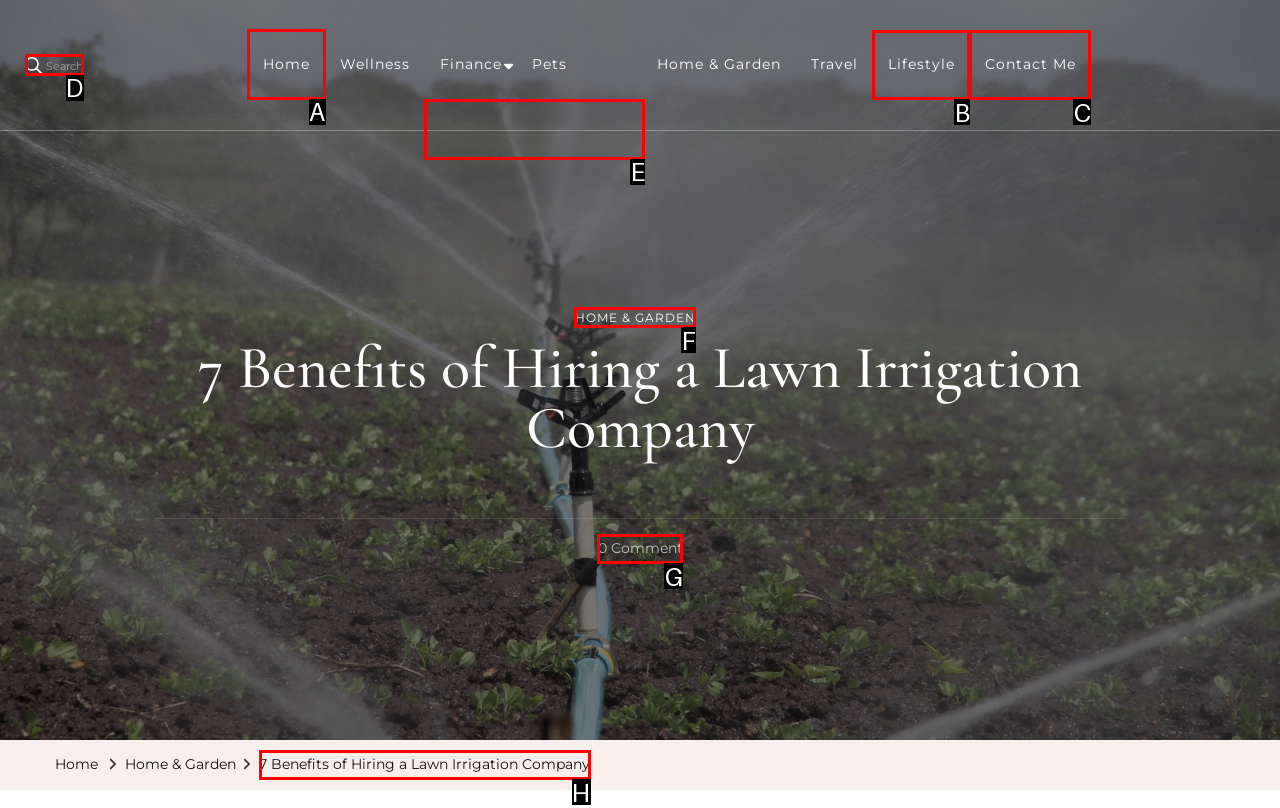Tell me the correct option to click for this task: go to home page
Write down the option's letter from the given choices.

A